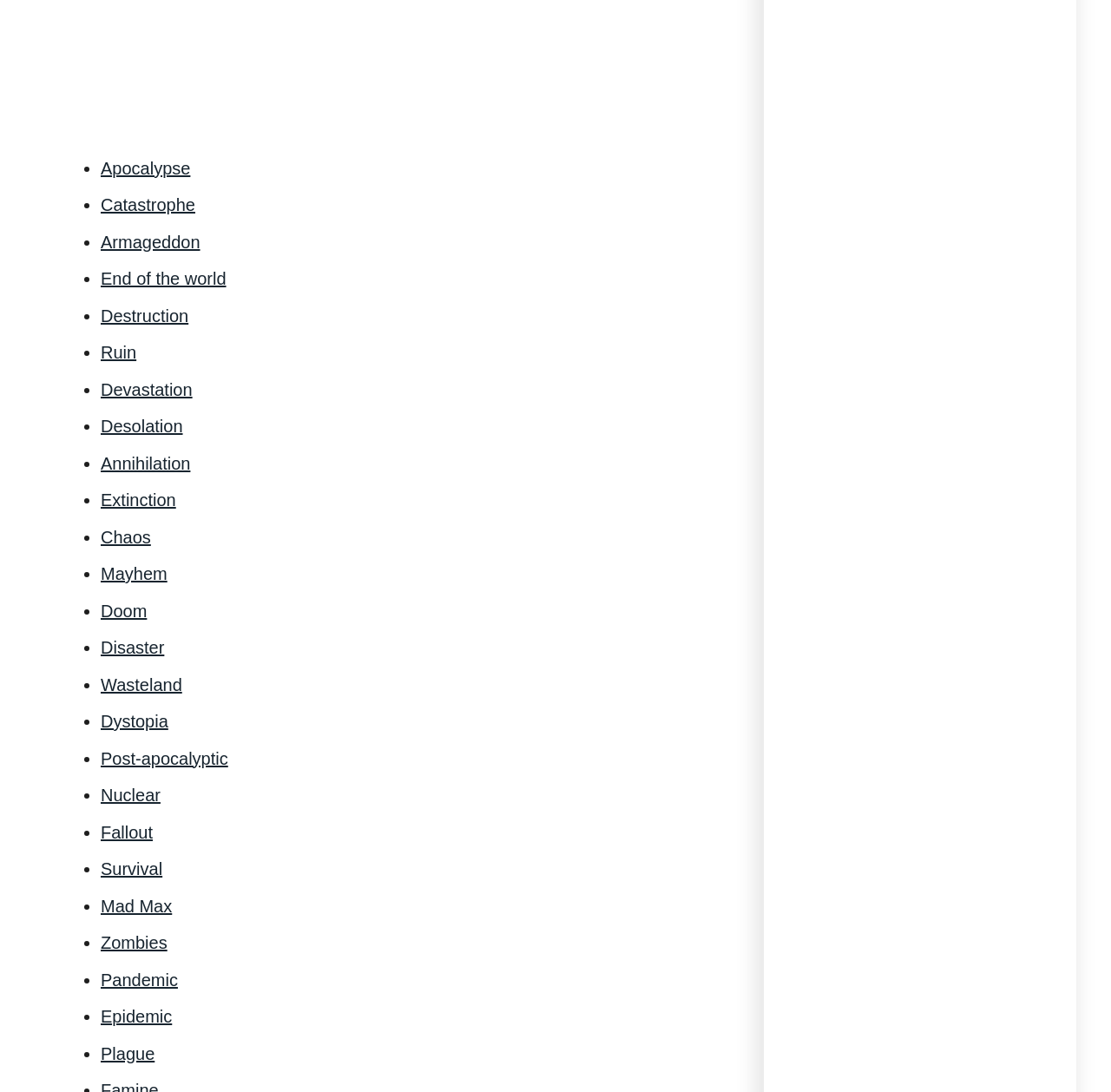Please identify the bounding box coordinates of the region to click in order to complete the task: "View Shaleena Nathani's profile". The coordinates must be four float numbers between 0 and 1, specified as [left, top, right, bottom].

None